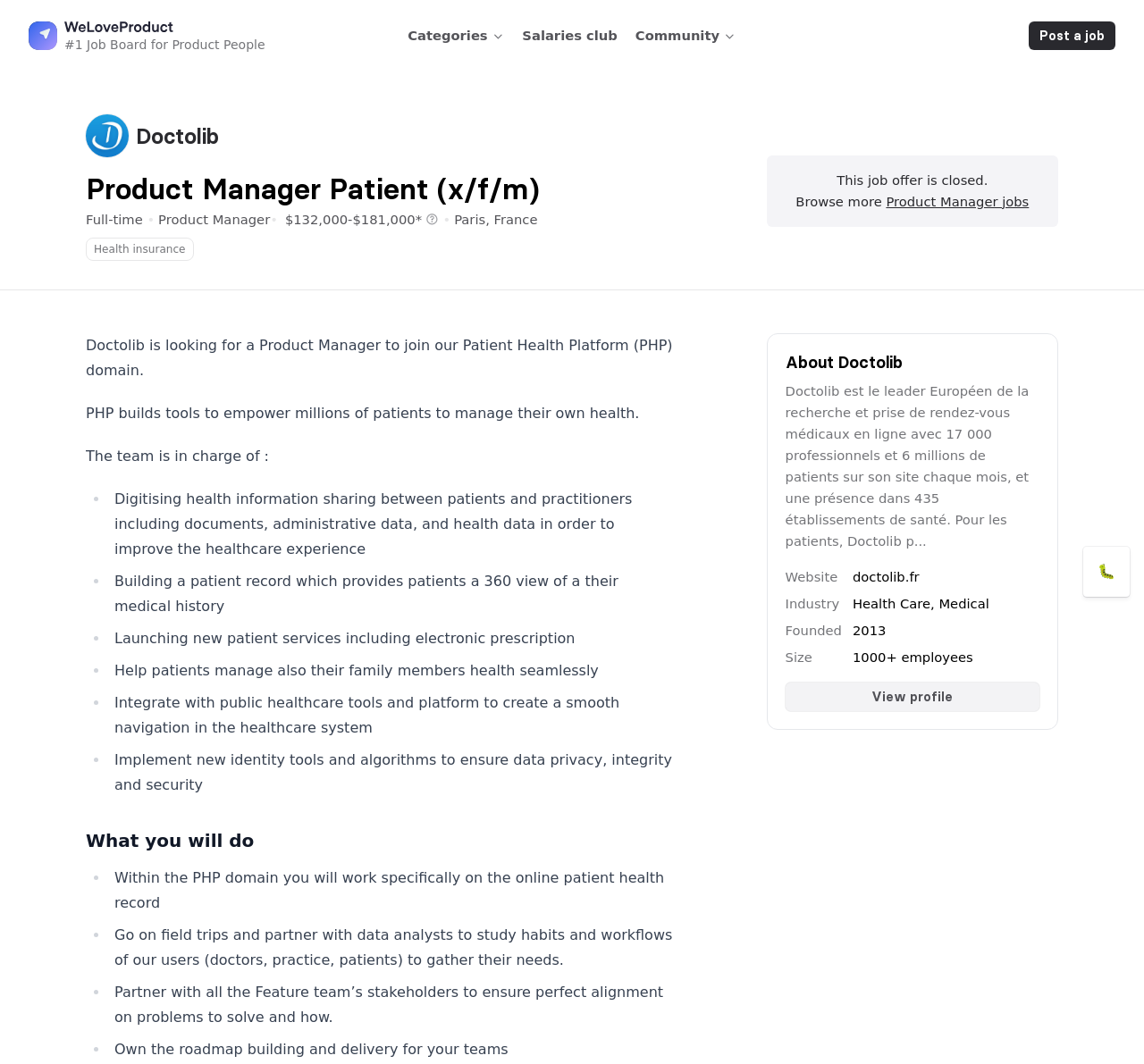Please indicate the bounding box coordinates of the element's region to be clicked to achieve the instruction: "View Diana Darcey's email". Provide the coordinates as four float numbers between 0 and 1, i.e., [left, top, right, bottom].

None